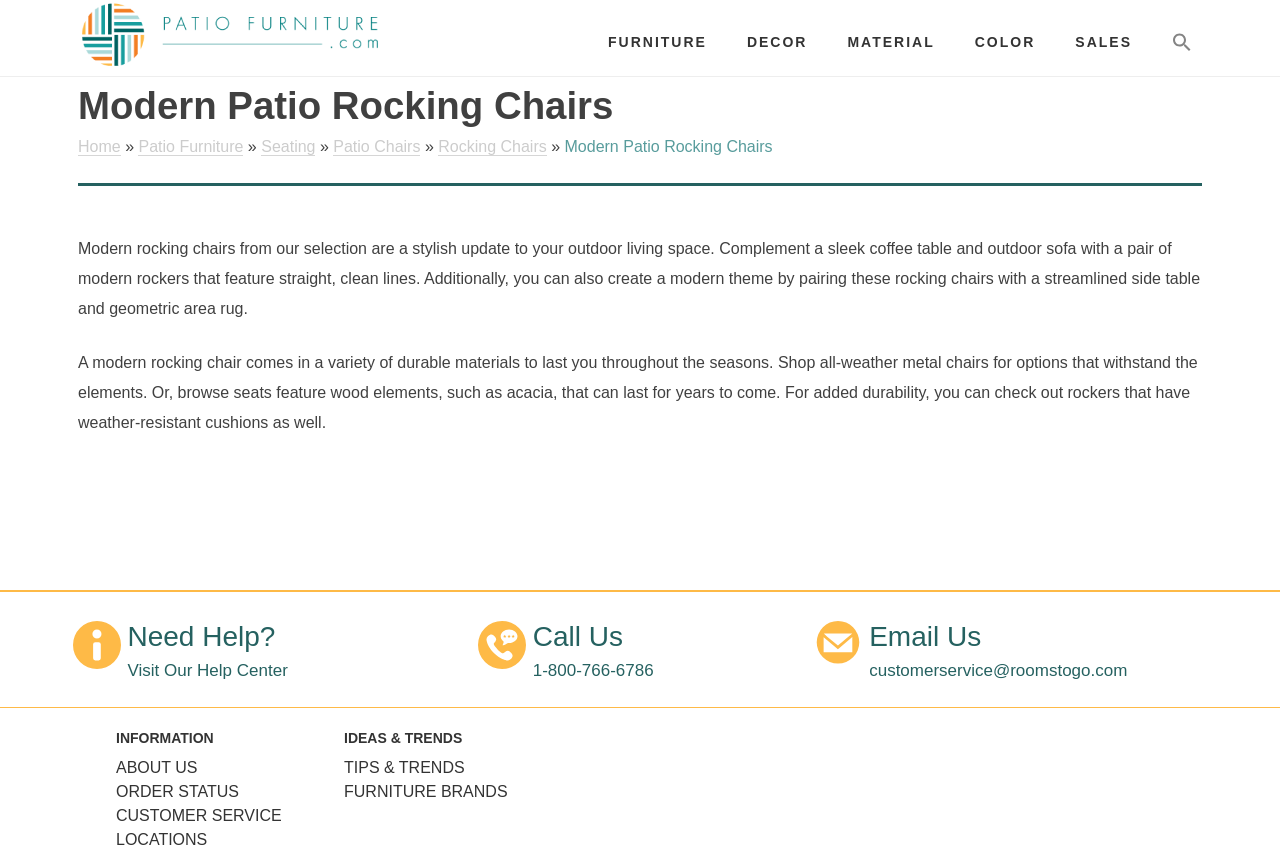Locate the bounding box coordinates of the element I should click to achieve the following instruction: "Get a free quote".

None